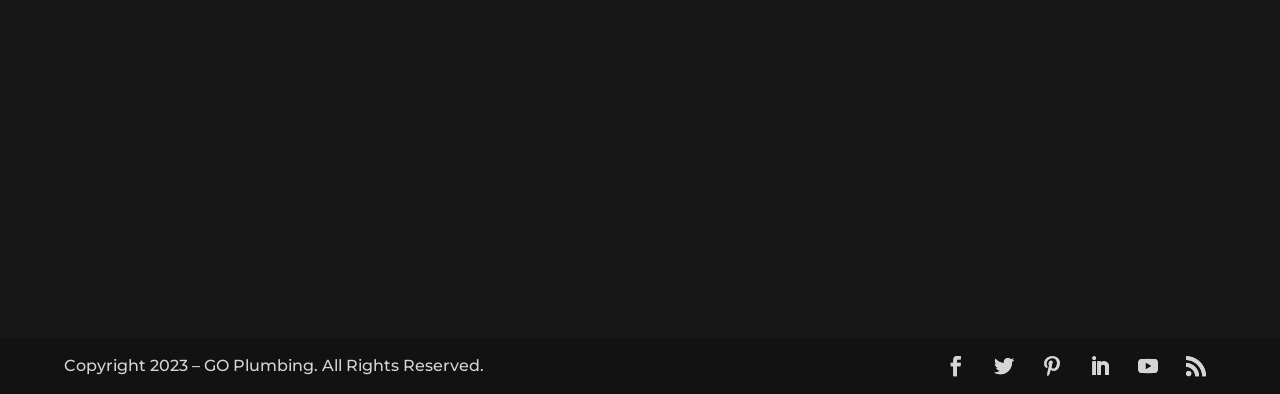How many links are there in the 'QUICK LINKS' section?
Based on the image, answer the question with as much detail as possible.

The answer can be found by counting the number of link elements in the 'QUICK LINKS' section, which are 'About Us', 'Our Services', 'Locations', 'Our Blogs'.